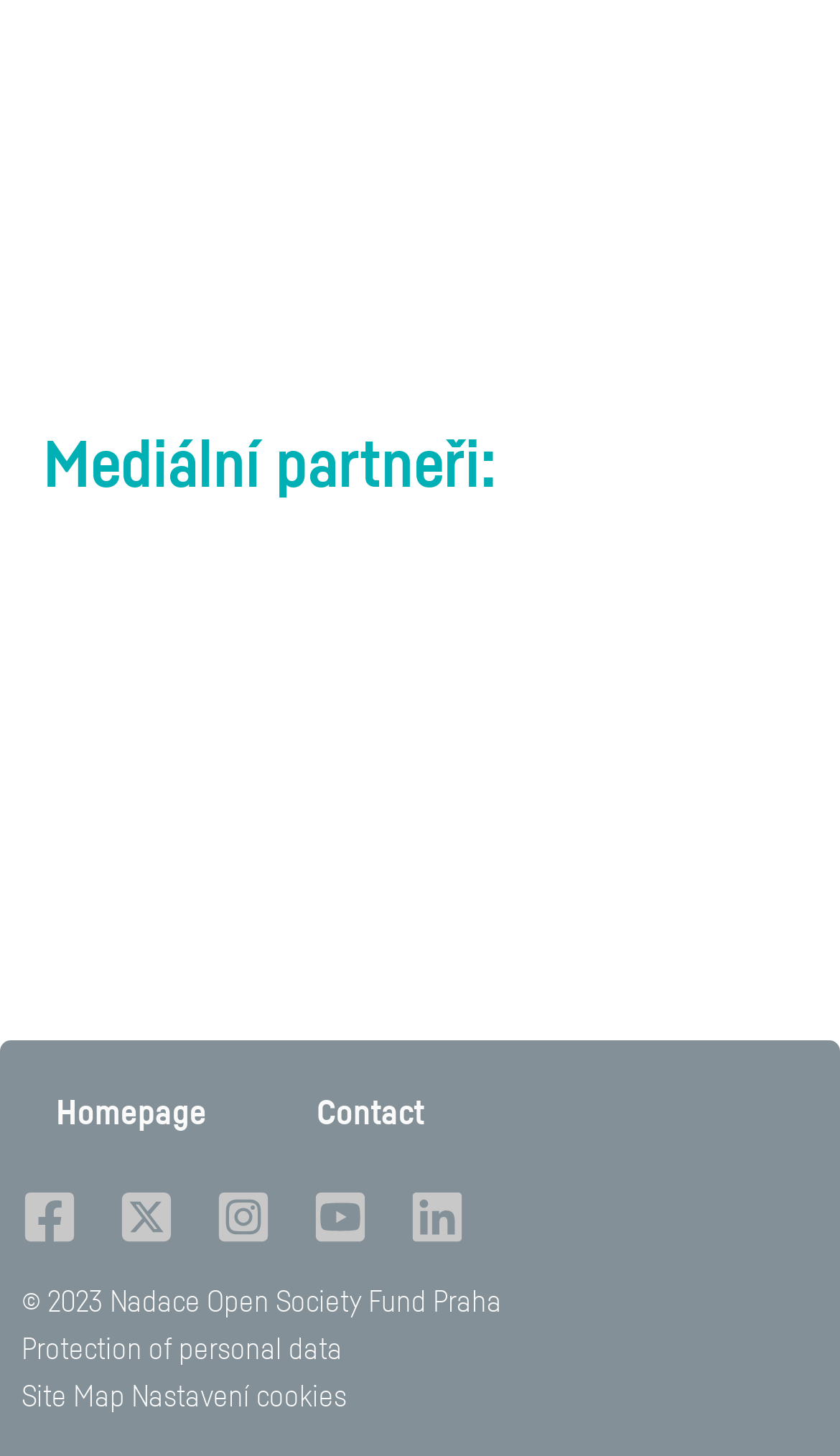What is the copyright year?
Based on the image, answer the question with as much detail as possible.

I found the copyright year by looking at the StaticText element at the bottom of the page, which says '© 2023 Nadace Open Society Fund Praha'.